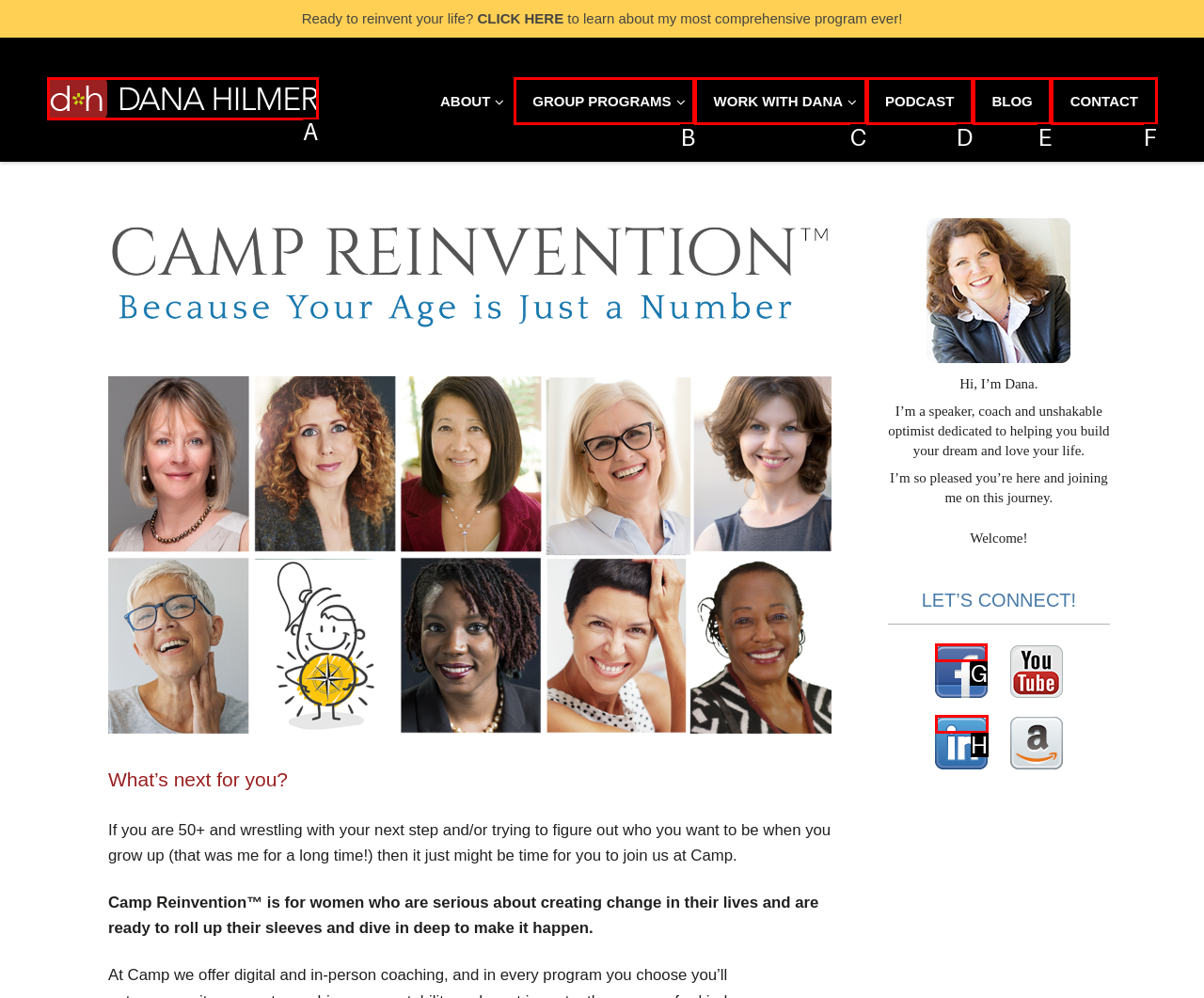Given the task: Connect with Dana on FaceBook, point out the letter of the appropriate UI element from the marked options in the screenshot.

G